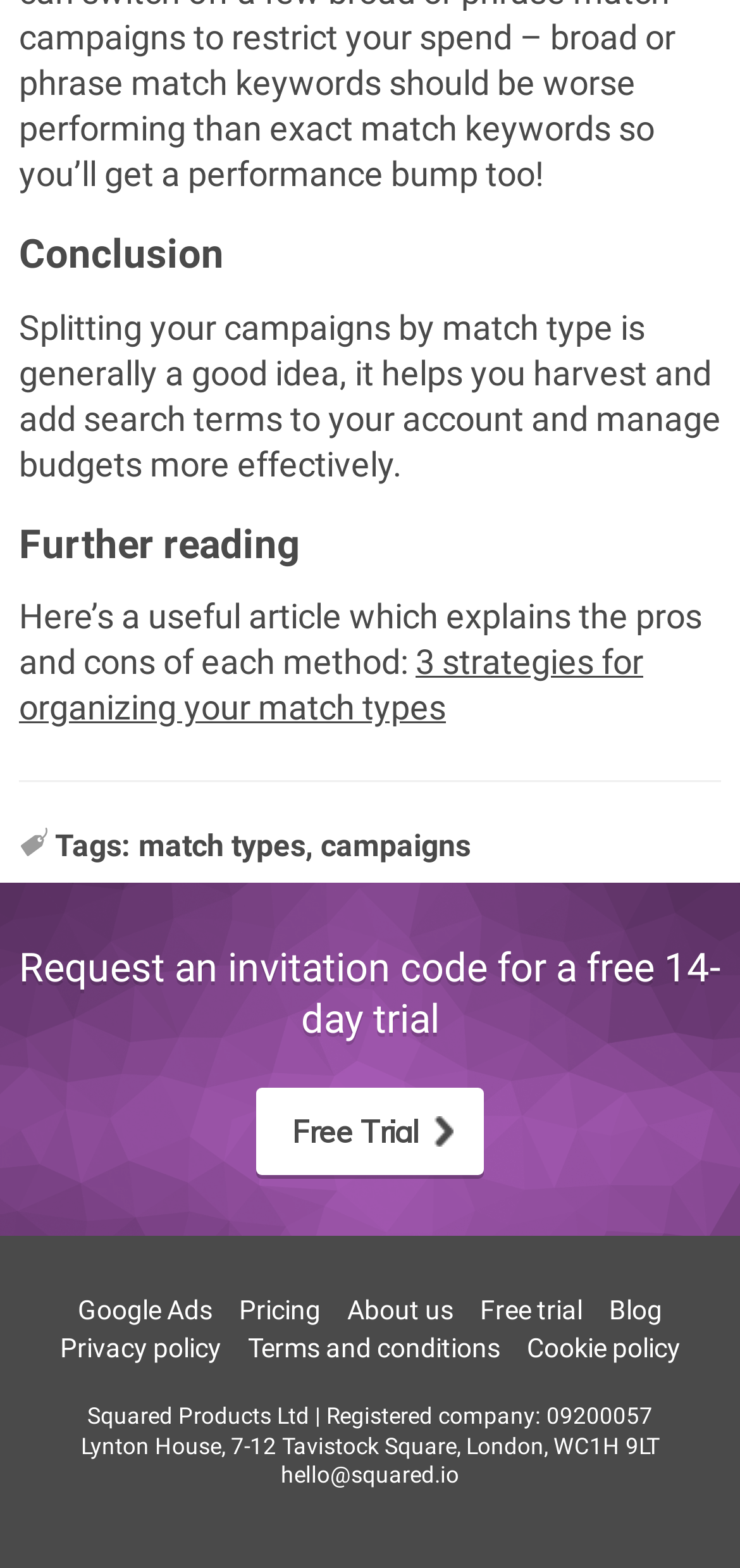Using the provided description: "Pricing", find the bounding box coordinates of the corresponding UI element. The output should be four float numbers between 0 and 1, in the format [left, top, right, bottom].

[0.323, 0.825, 0.433, 0.844]